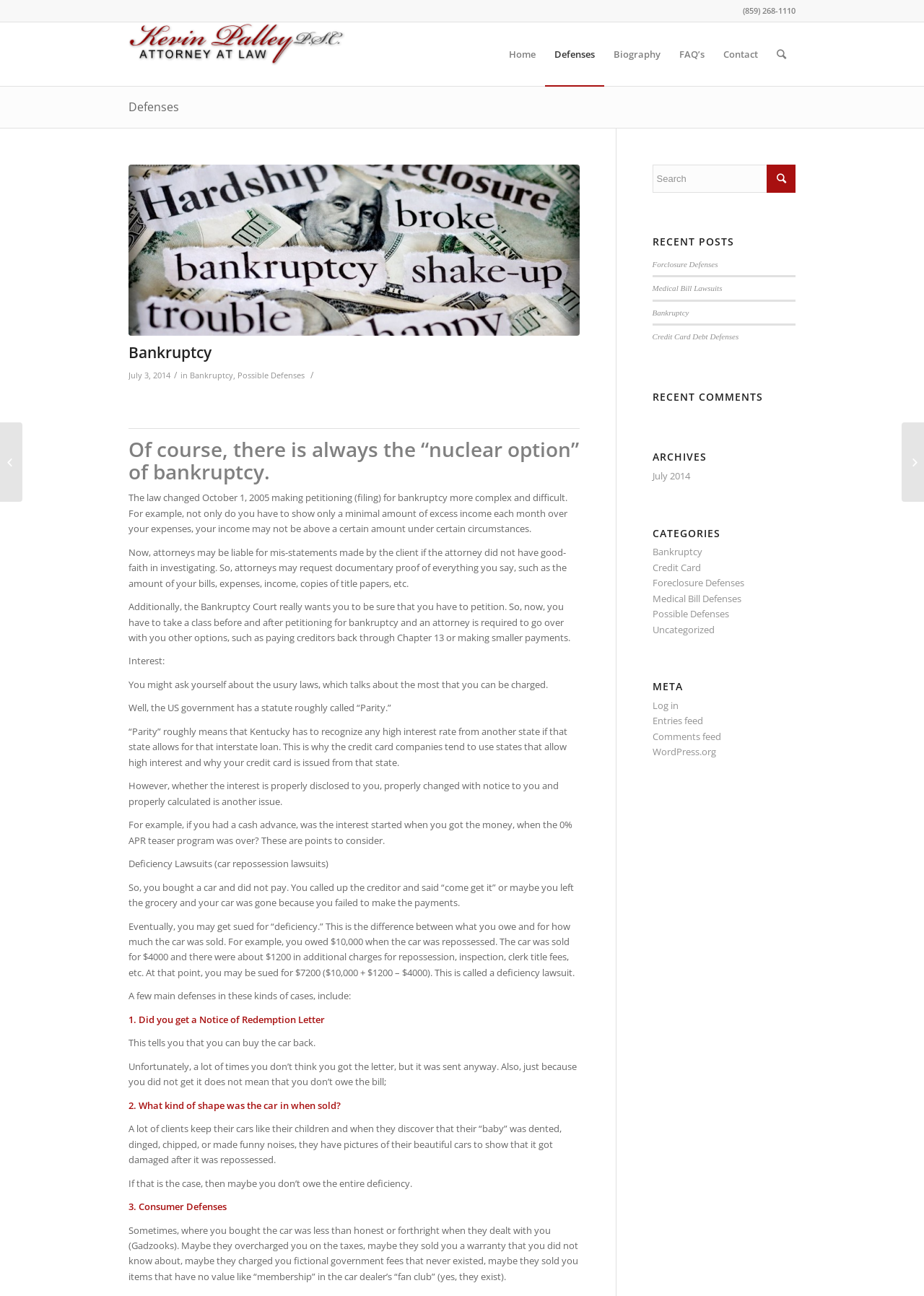How many links are there in the main navigation menu?
Based on the image content, provide your answer in one word or a short phrase.

5